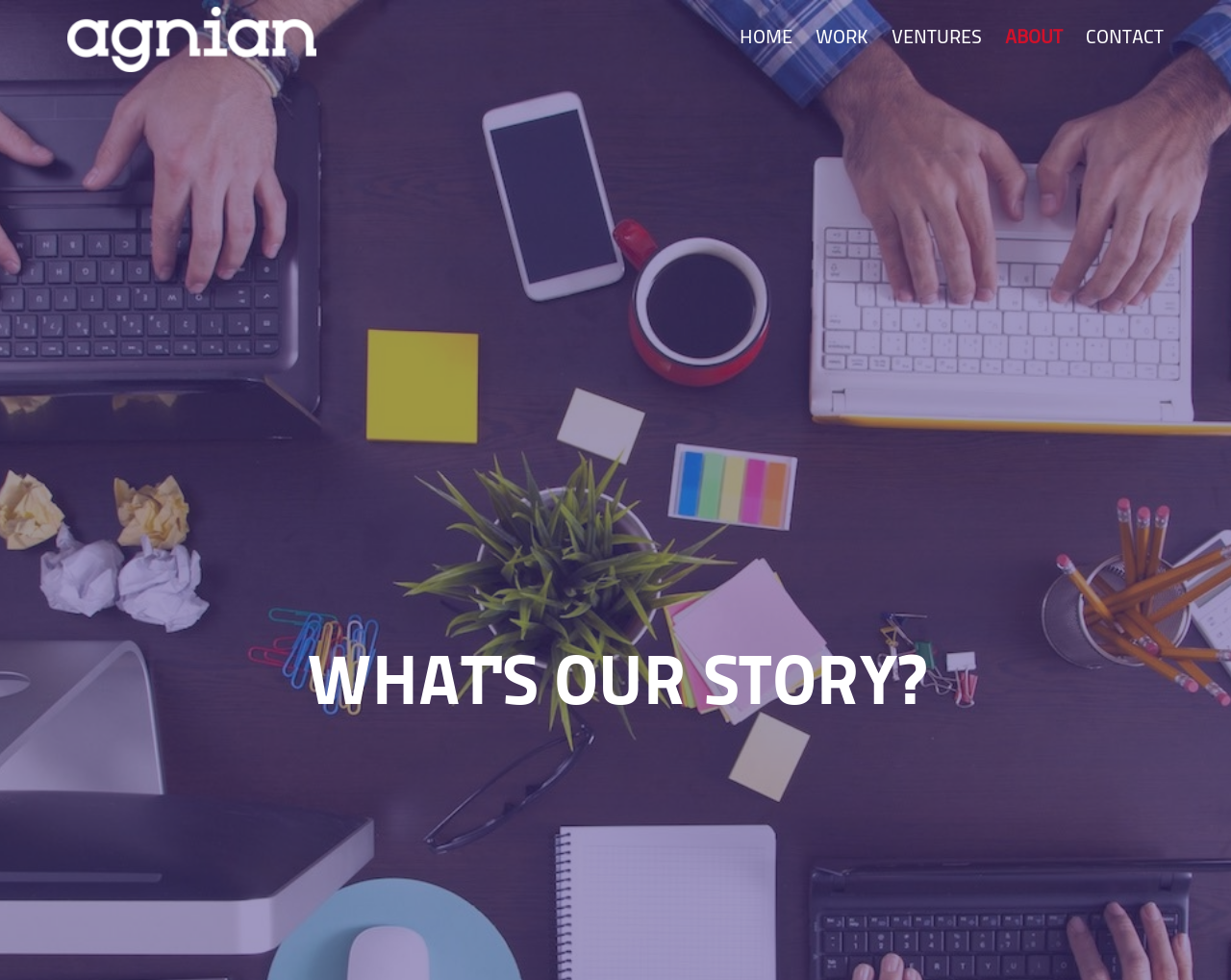Bounding box coordinates are specified in the format (top-left x, top-left y, bottom-right x, bottom-right y). All values are floating point numbers bounded between 0 and 1. Please provide the bounding box coordinate of the region this sentence describes: Home

[0.601, 0.026, 0.644, 0.049]